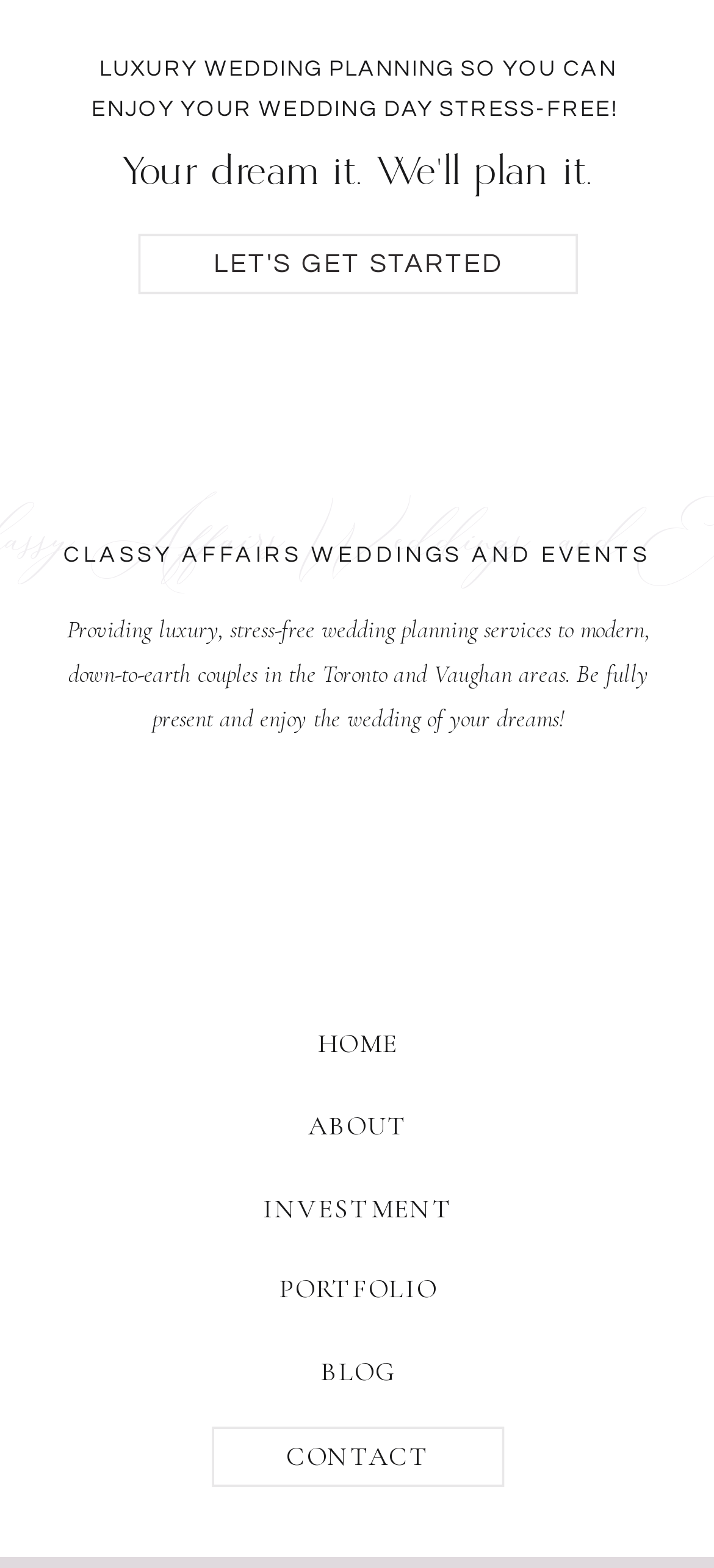What is the purpose of the company?
Deliver a detailed and extensive answer to the question.

The purpose of the company can be inferred from the heading element with the text 'LUXURY WEDDING PLANNING SO YOU CAN ENJOY YOUR WEDDING DAY STRESS-FREE!' which is located at the top of the webpage, indicating that the company provides luxury wedding planning services to make the wedding day stress-free for the couples.